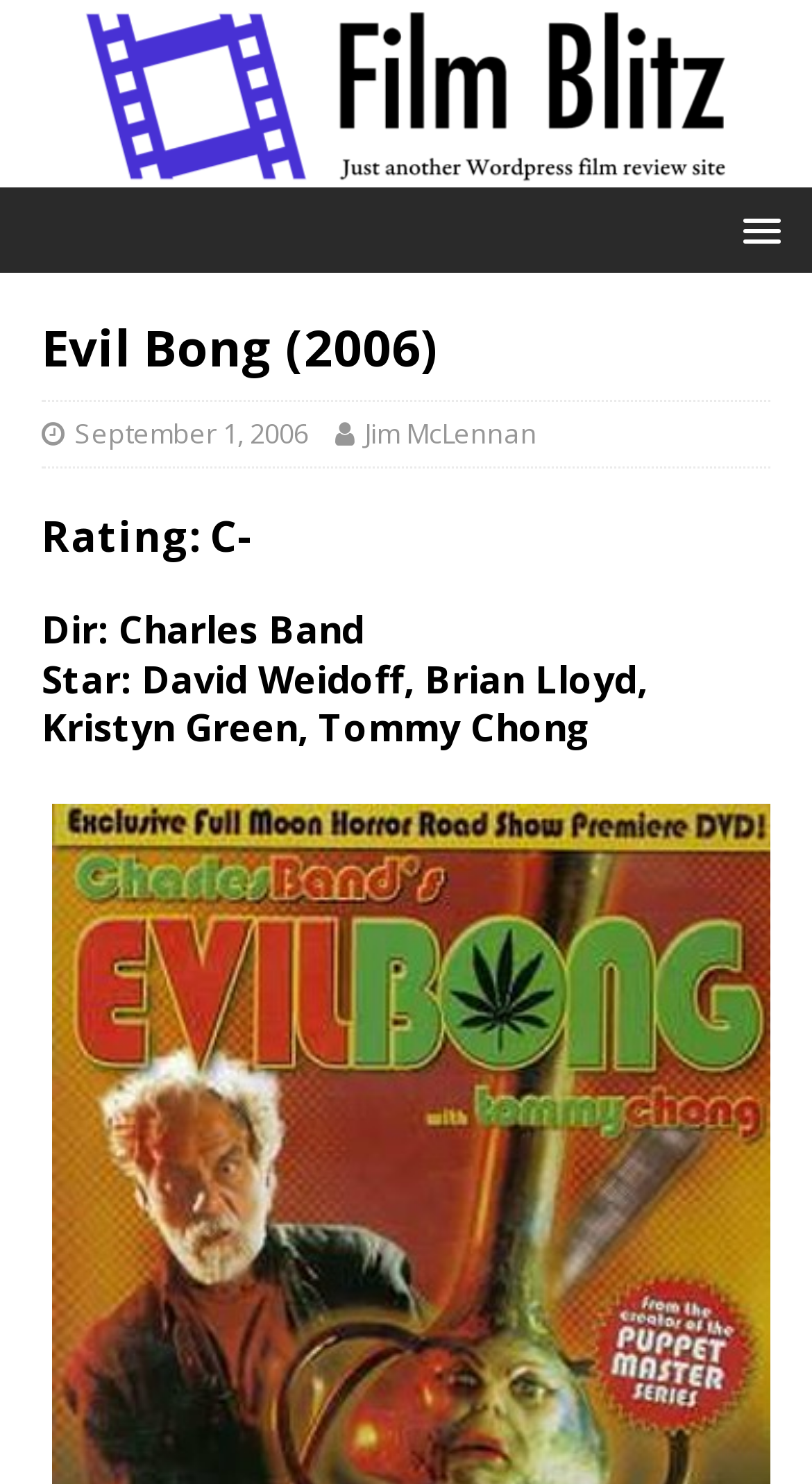Determine the main headline of the webpage and provide its text.

Evil Bong (2006)